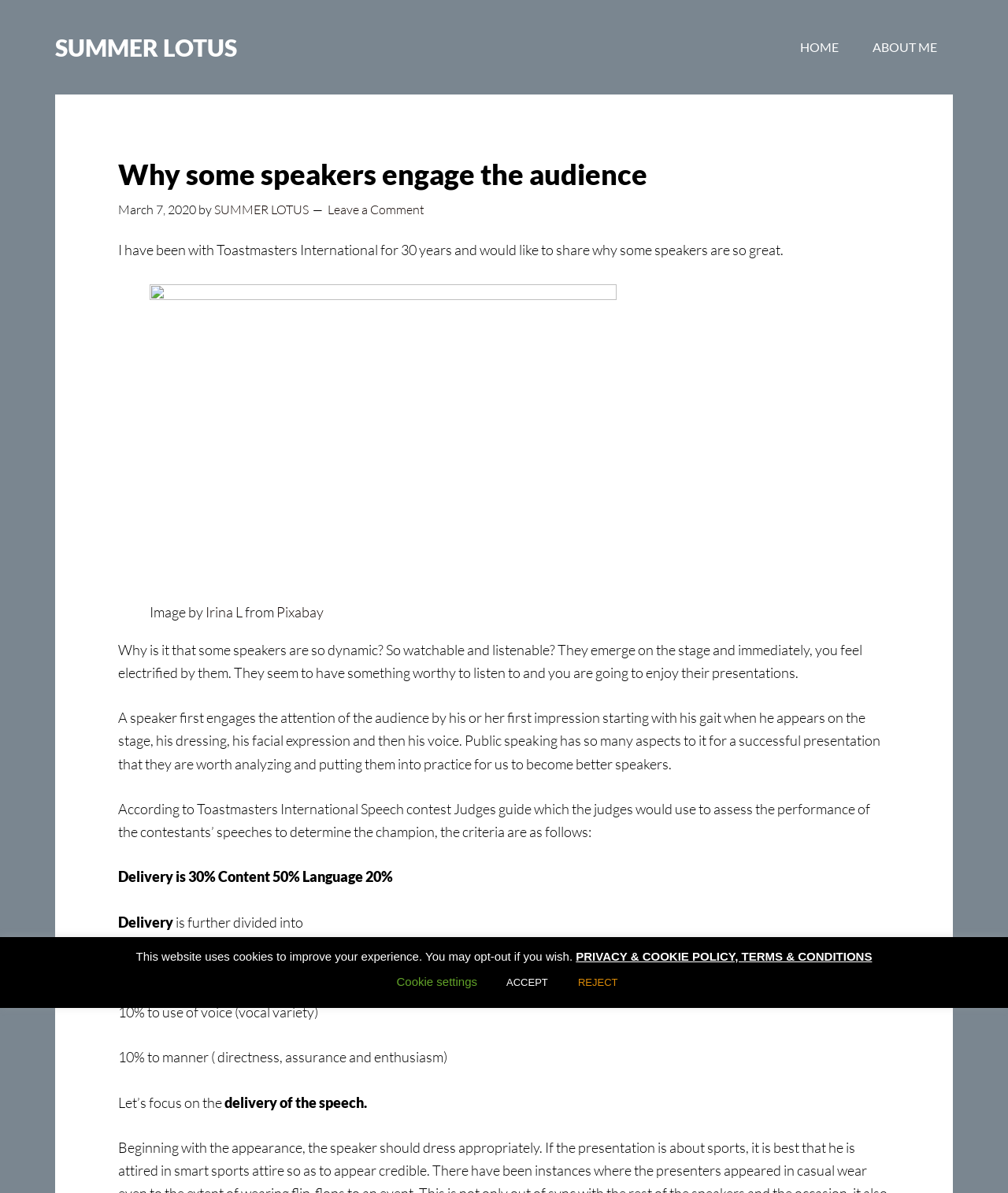Using the description "Leave a Comment", locate and provide the bounding box of the UI element.

[0.325, 0.169, 0.421, 0.182]